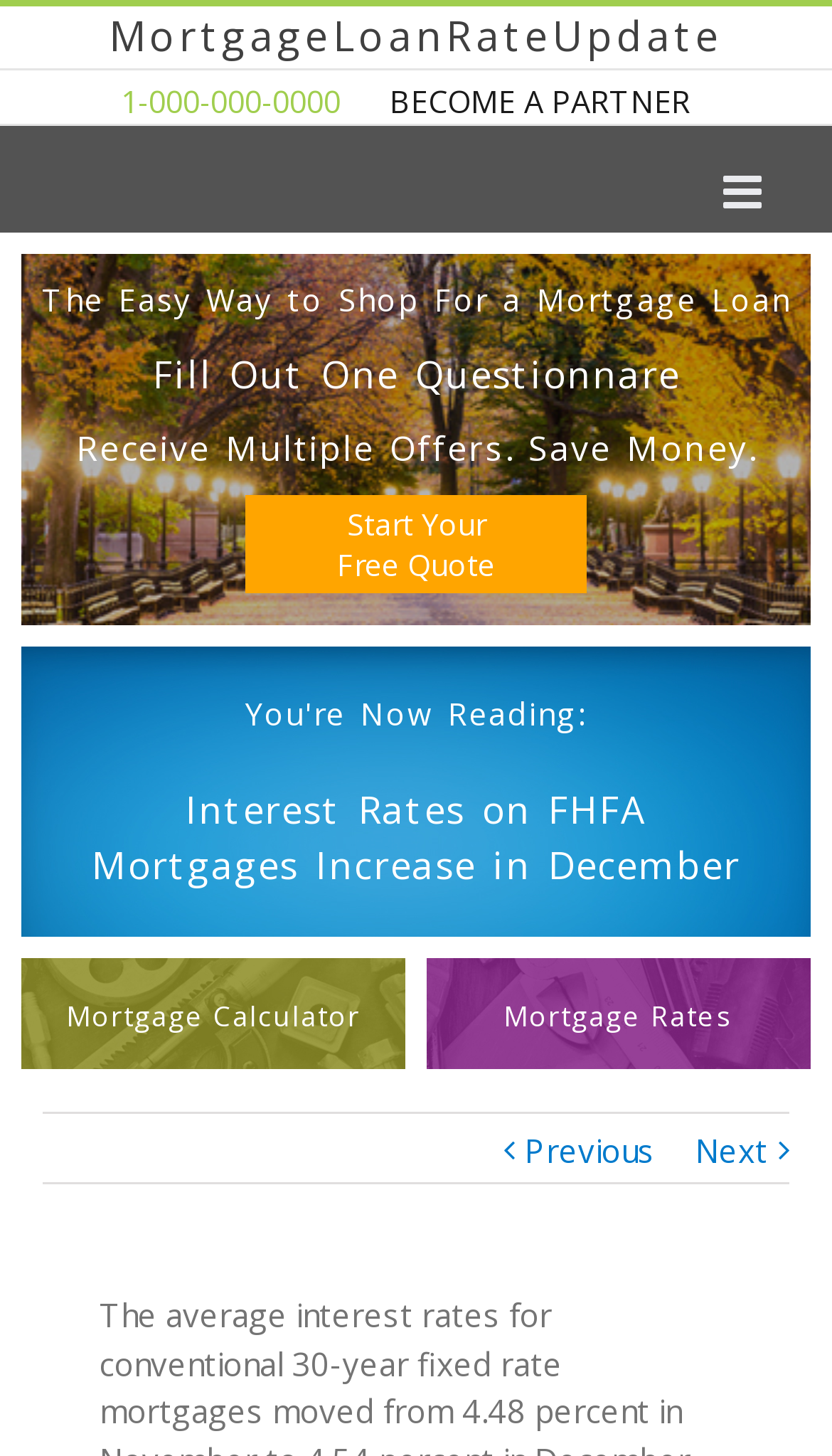What is the purpose of the 'Start Your Free Quote' button?
Analyze the image and deliver a detailed answer to the question.

The 'Start Your Free Quote' button is located below the text 'Fill Out One Questionnaire' and 'Receive Multiple Offers. Save Money.', which suggests that clicking the button will allow users to receive multiple offers and potentially save money.